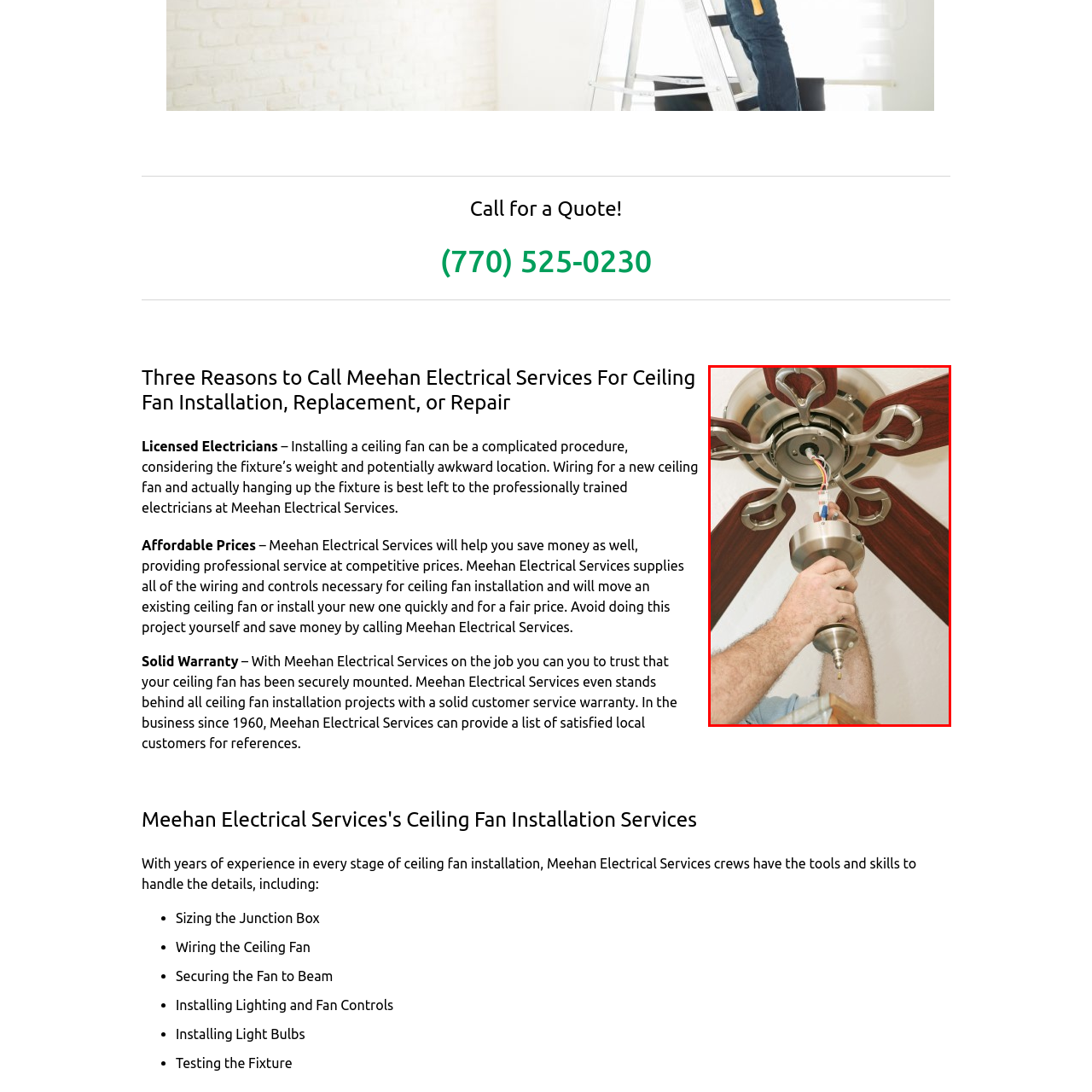Generate a detailed caption for the content inside the red bounding box.

The image depicts a skilled technician installing a ceiling fan, showcasing the intricate details involved in the process. The technician is carefully connecting wires to the fan's assembly, with their hand visible gripping a metal base just beneath the fan's canopy. The ceiling fan features elegantly designed blades with a rich wooden finish, complemented by a sleek metallic structure. This installation work is vital, as installing a ceiling fan requires not only technical expertise but also a keen understanding of electrical safety. Meehan Electrical Services specializes in ceiling fan installation, ensuring professional and secure mounting with a commitment to quality service.